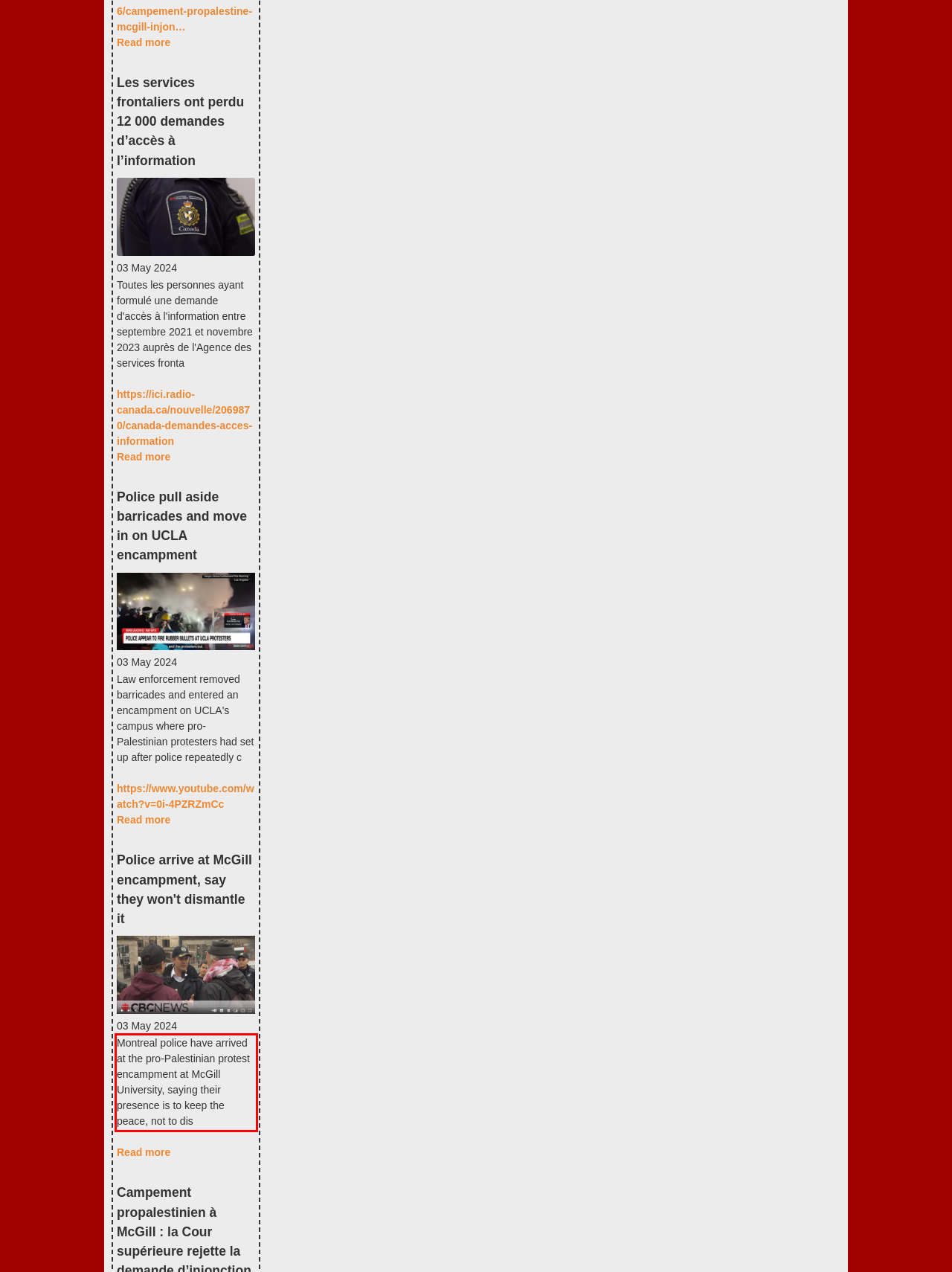Extract and provide the text found inside the red rectangle in the screenshot of the webpage.

Montreal police have arrived at the pro-Palestinian protest encampment at McGill University, saying their presence is to keep the peace, not to dis